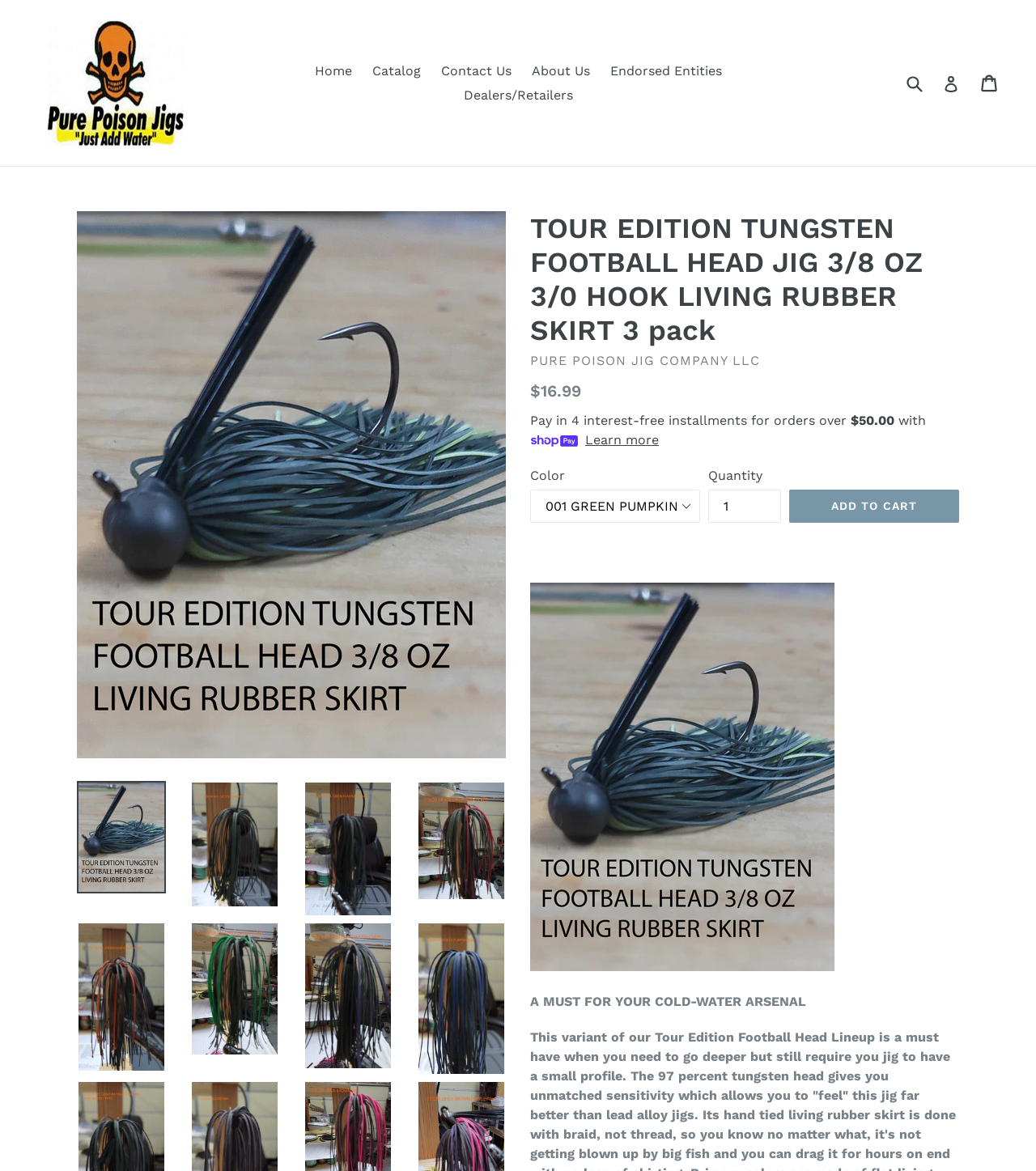Extract the main title from the webpage.

TOUR EDITION TUNGSTEN FOOTBALL HEAD JIG 3/8 OZ 3/0 HOOK LIVING RUBBER SKIRT 3 pack